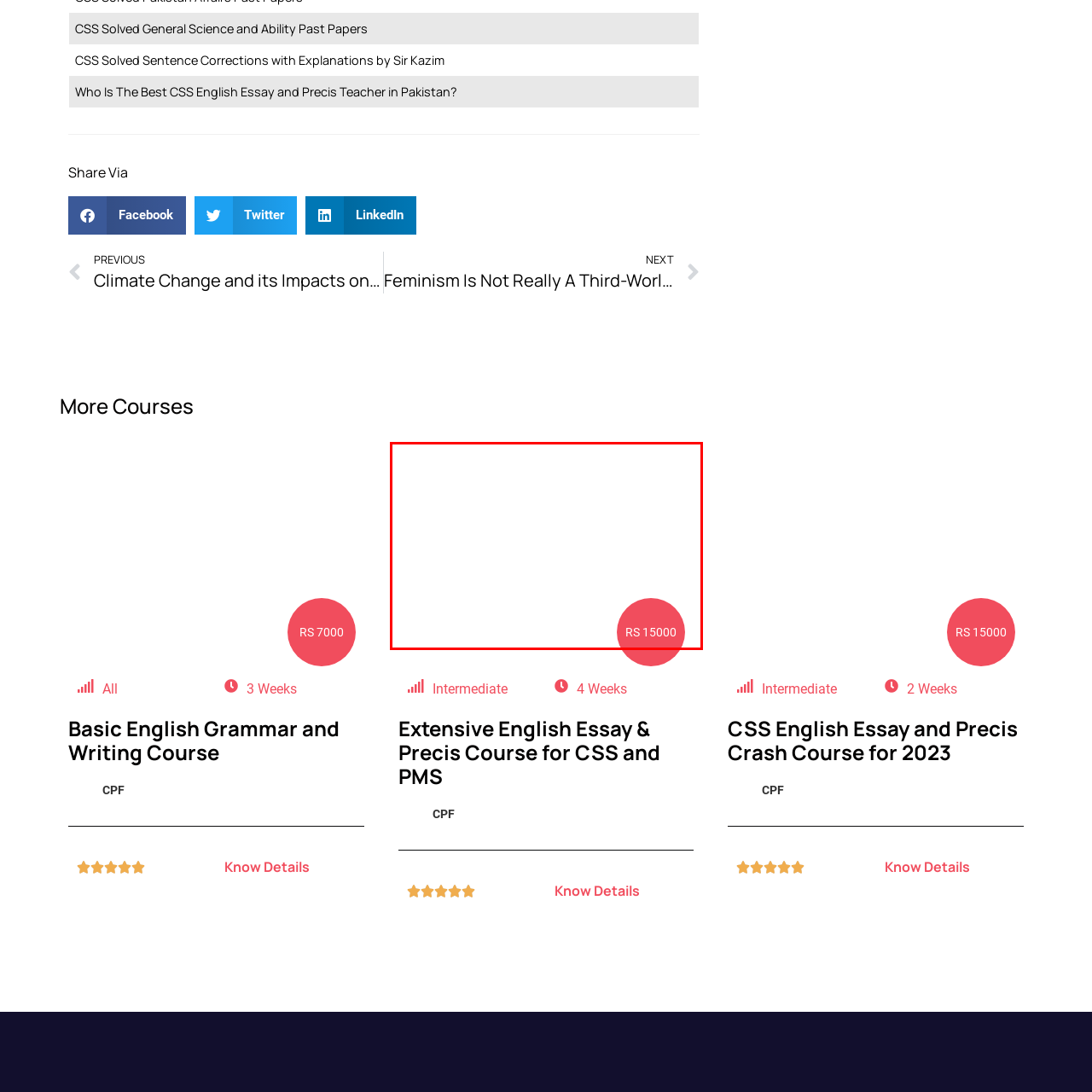What type of examination is the course preparing students for?
Inspect the image enclosed within the red bounding box and provide a detailed answer to the question, using insights from the image.

The course is aimed at helping participants prepare effectively for rigorous essay and precis writing tasks in the competitive CSS (Central Superior Services) examination setting.